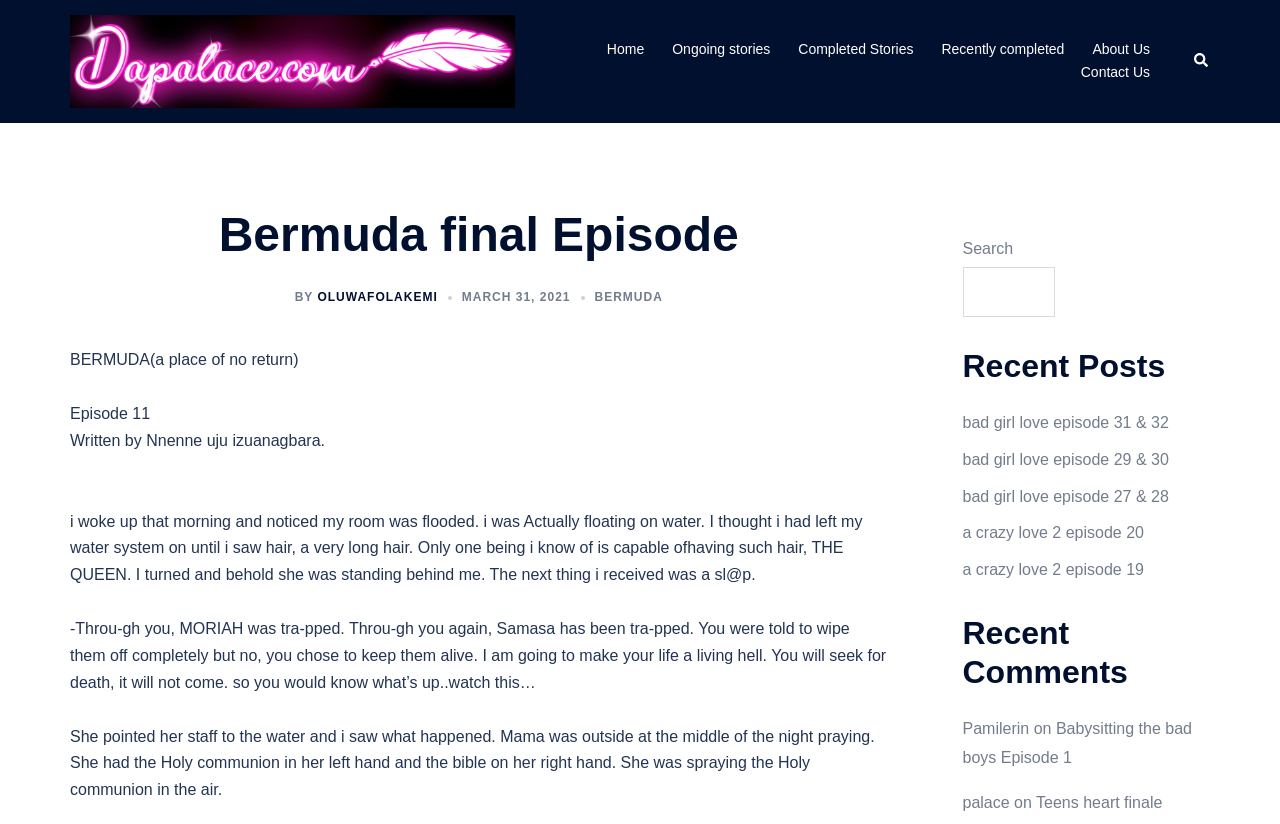Find and indicate the bounding box coordinates of the region you should select to follow the given instruction: "Click on the 'Home' link".

[0.474, 0.046, 0.503, 0.074]